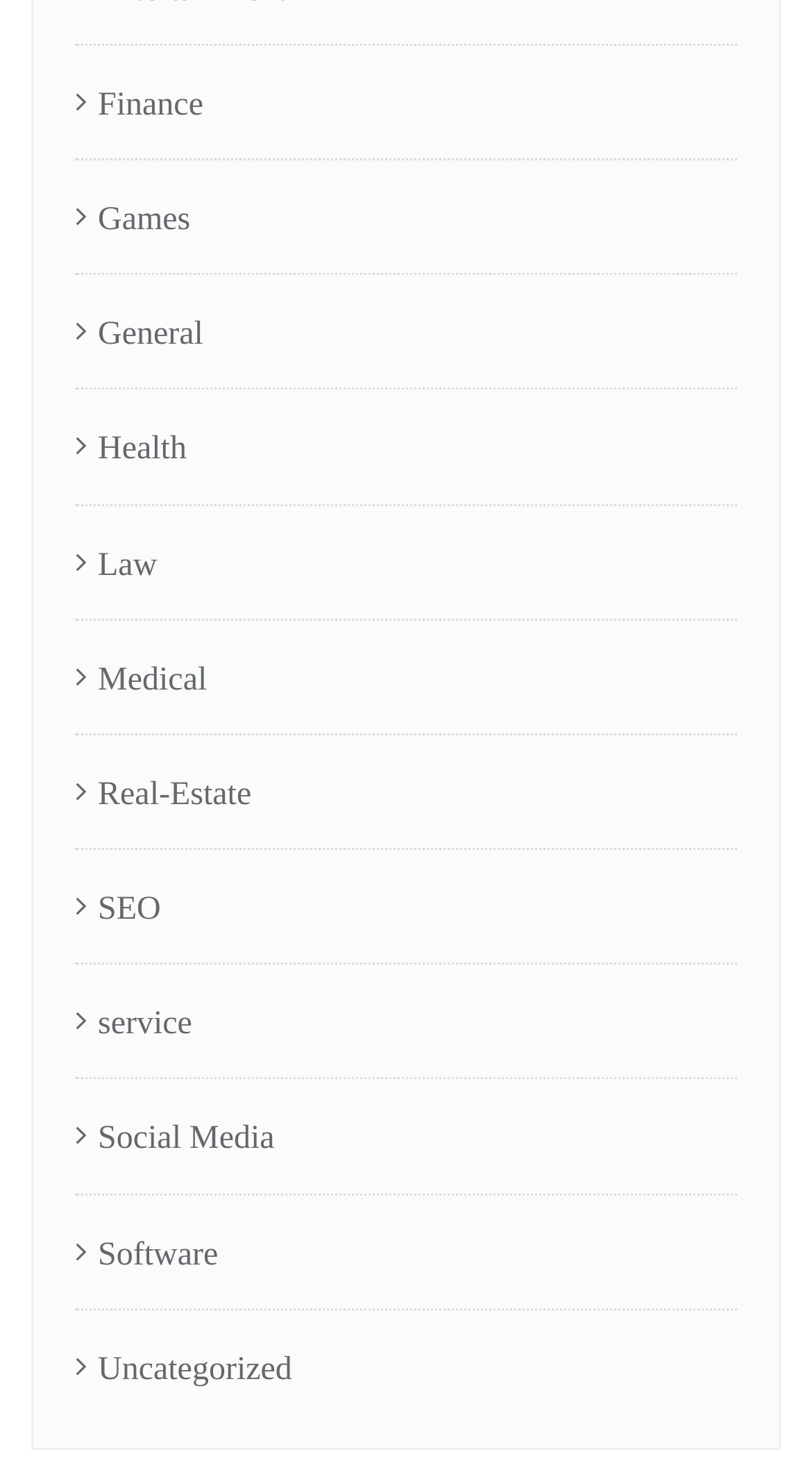Refer to the image and offer a detailed explanation in response to the question: How many categories are listed on the webpage?

By counting the number of links on the webpage, I can see that there are 13 categories listed, ranging from Finance to Uncategorized.